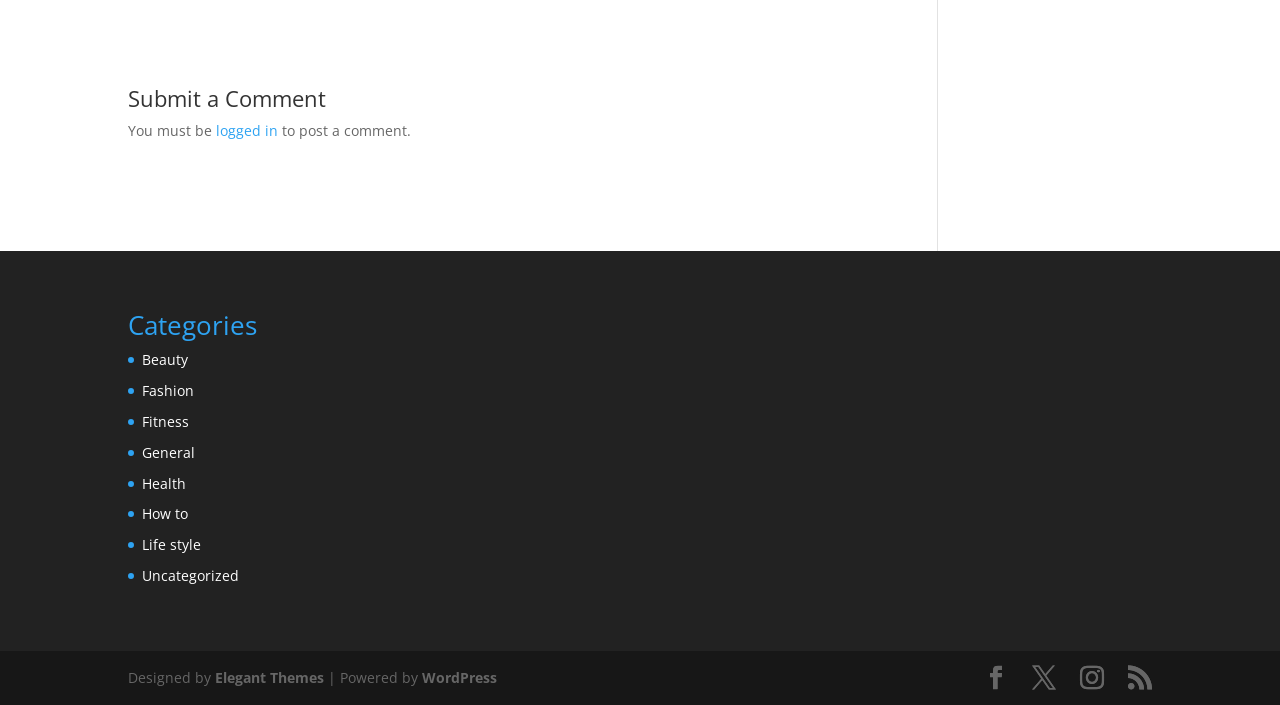What is the platform used to power this website?
Look at the image and provide a detailed response to the question.

I can see a text '| Powered by' followed by a link 'WordPress' which suggests that the platform used to power this website is WordPress.